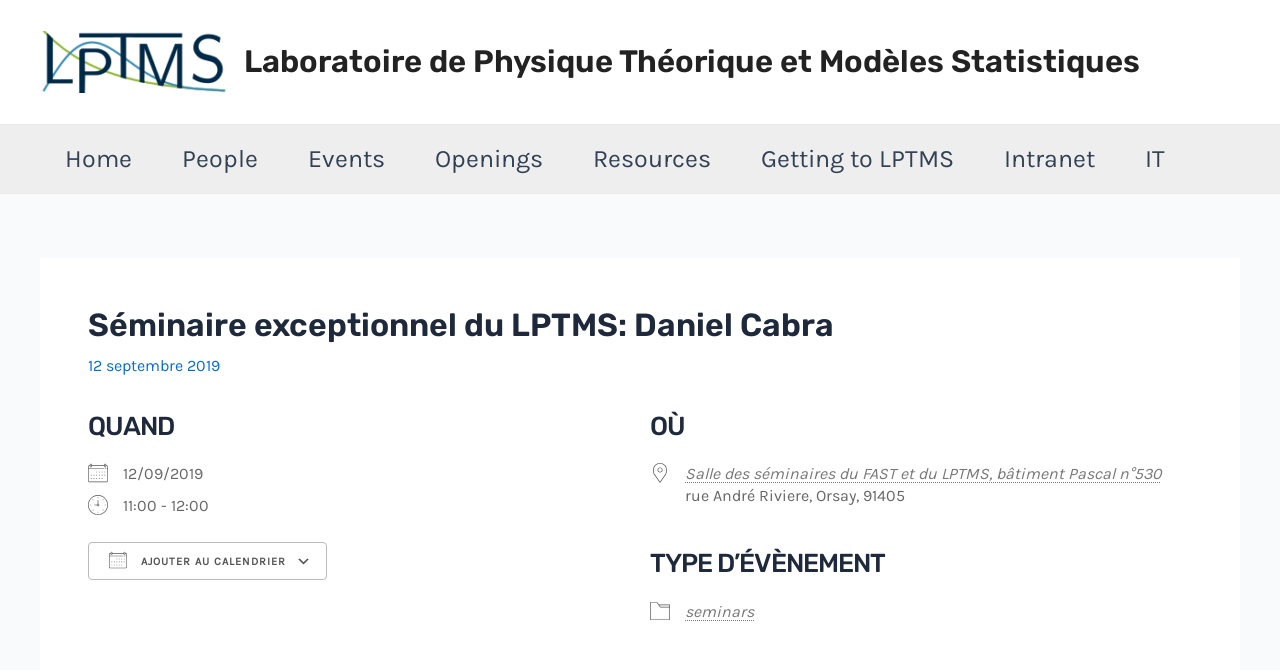Can you find the bounding box coordinates of the area I should click to execute the following instruction: "view events"?

[0.221, 0.187, 0.32, 0.288]